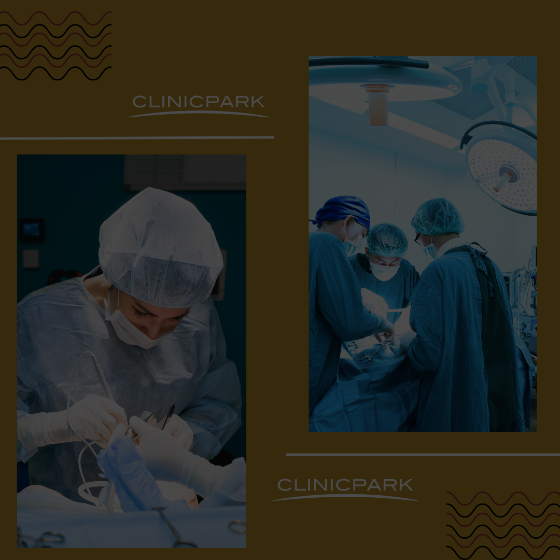Elaborate on the details you observe in the image.

This image, titled "Clinical Trial," presents a compelling and professional portrayal of a medical environment at Clinicpark. The left side features a focused surgeon, dressed in scrubs and a surgical cap, meticulously performing a procedure. Her concentration and skilled hand movements highlight the precision required in clinical settings. 

On the right side, a team of medical professionals collaborates in a brightly lit operating room, surrounded by essential surgical instruments and advanced lighting equipment. Their coordinated efforts emphasize teamwork and the critical nature of clinical trials in advancing medical practices. The background elements, including surgical lighting and medical equipment, further enrich the narrative around patient care and innovative treatment developments at Clinicpark. 

Overall, this dual-image layout reflects the dedication and professionalism inherent in clinical trials, showcasing both individual expertise and collaborative efforts within the surgical team.